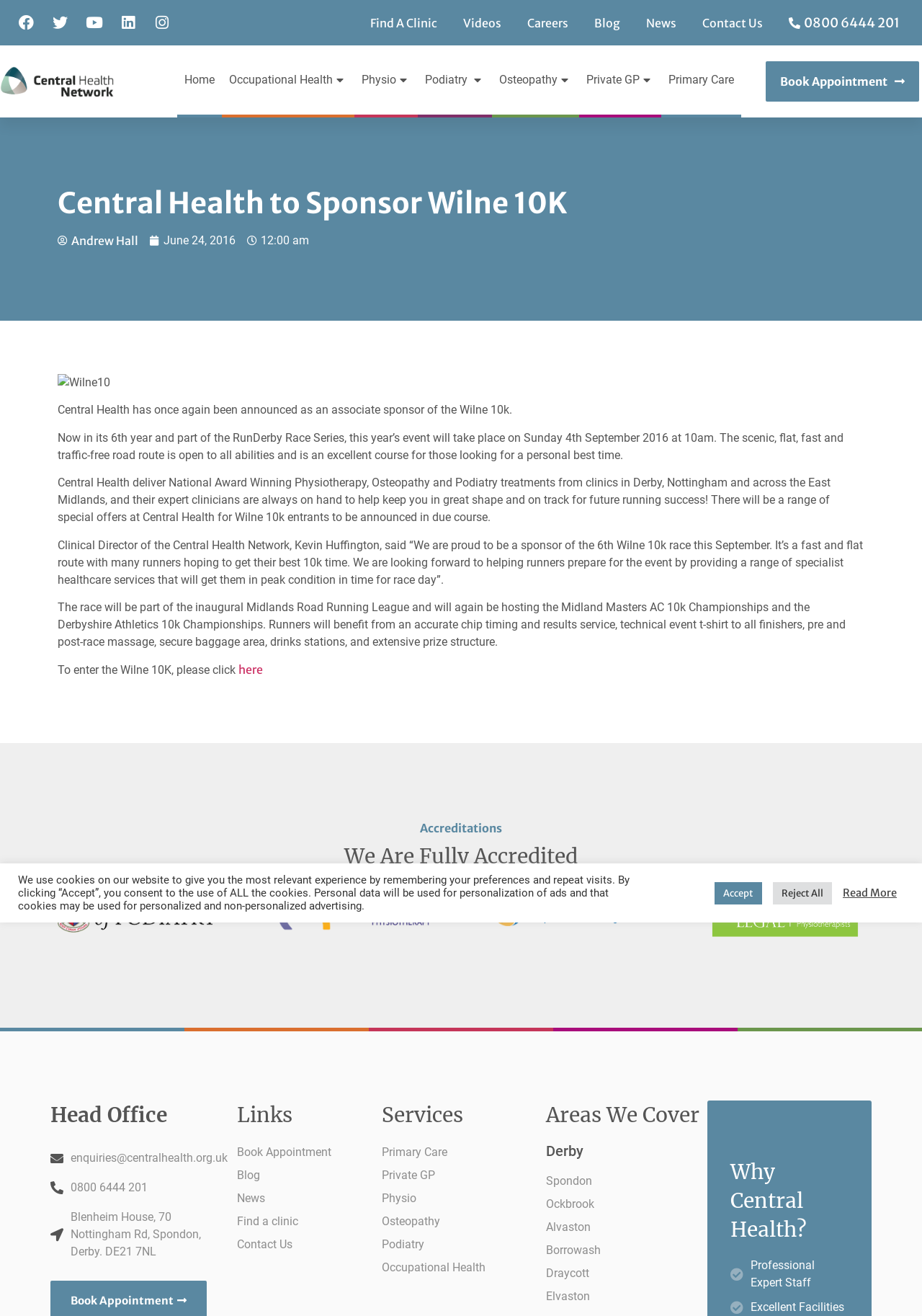Where is the Head Office of Central Health located?
Look at the image and respond with a one-word or short-phrase answer.

Blenheim House, Derby